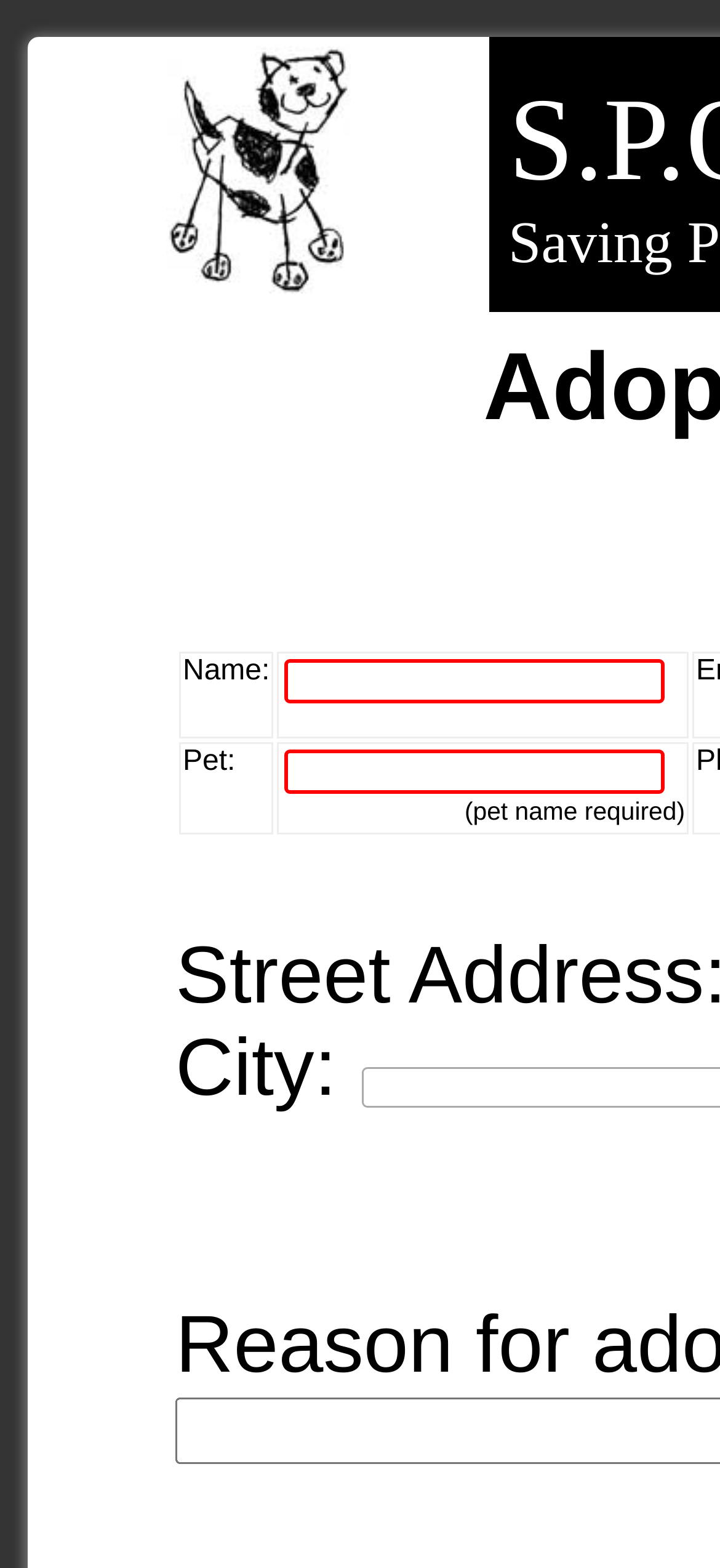Find and provide the bounding box coordinates for the UI element described with: "name="name"".

[0.395, 0.42, 0.923, 0.449]